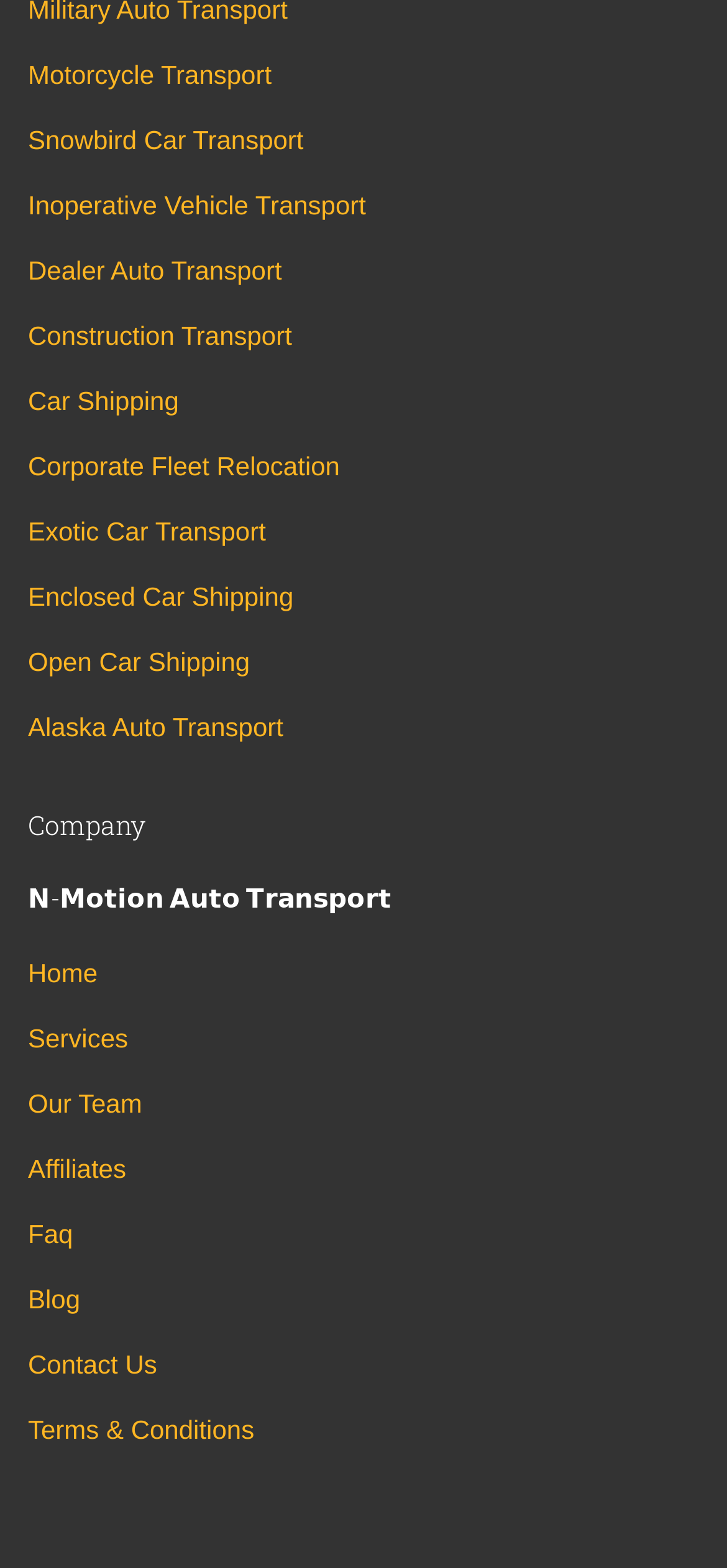Find the bounding box coordinates for the HTML element described as: "Exotic Car Transport". The coordinates should consist of four float values between 0 and 1, i.e., [left, top, right, bottom].

[0.038, 0.325, 0.366, 0.353]